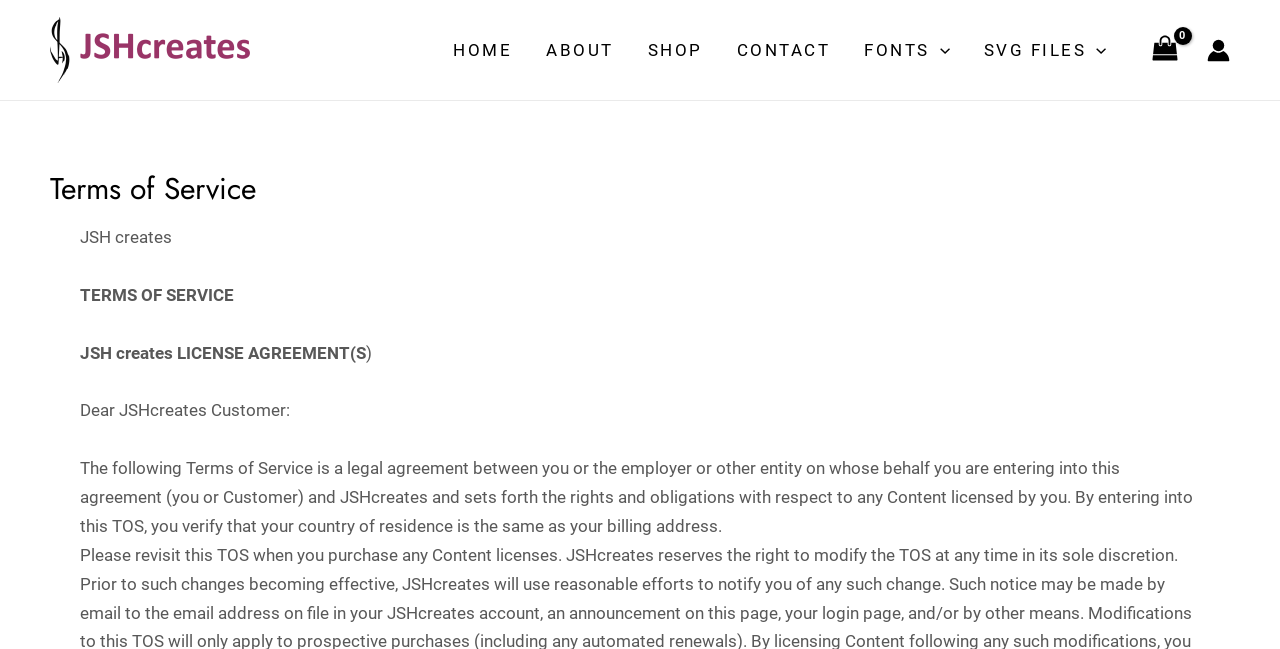Please provide a comprehensive response to the question based on the details in the image: What is the name of the company?

The name of the company can be found in the text 'JSH creates LICENSE AGREEMENT(S' which is a part of the Terms of Service agreement.